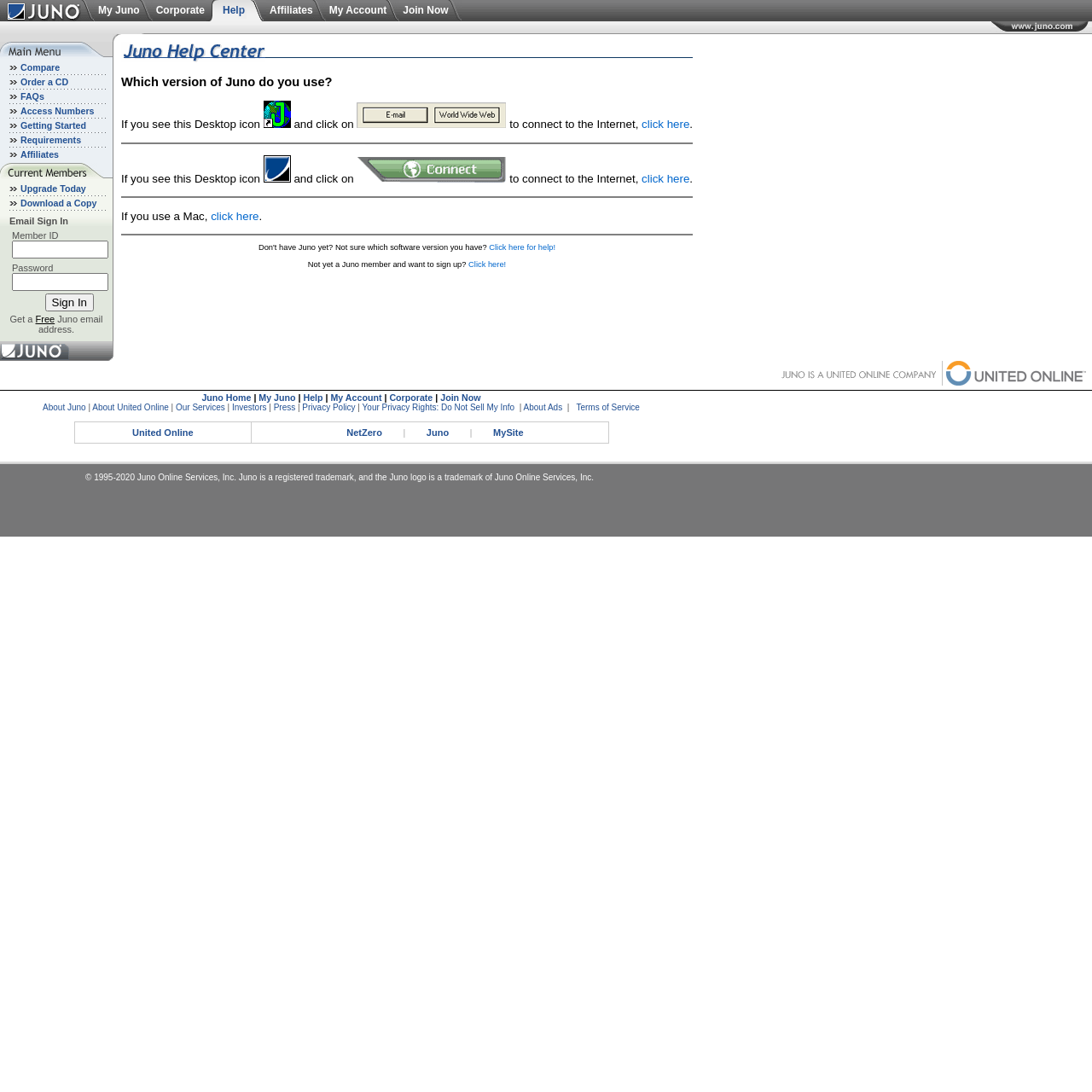Using the information shown in the image, answer the question with as much detail as possible: What is the purpose of the 'Sign In' button?

The 'Sign In' button is located below the 'Member ID' and 'Password' textboxes. Its purpose is to allow users to sign in to their Juno email account after entering their credentials.